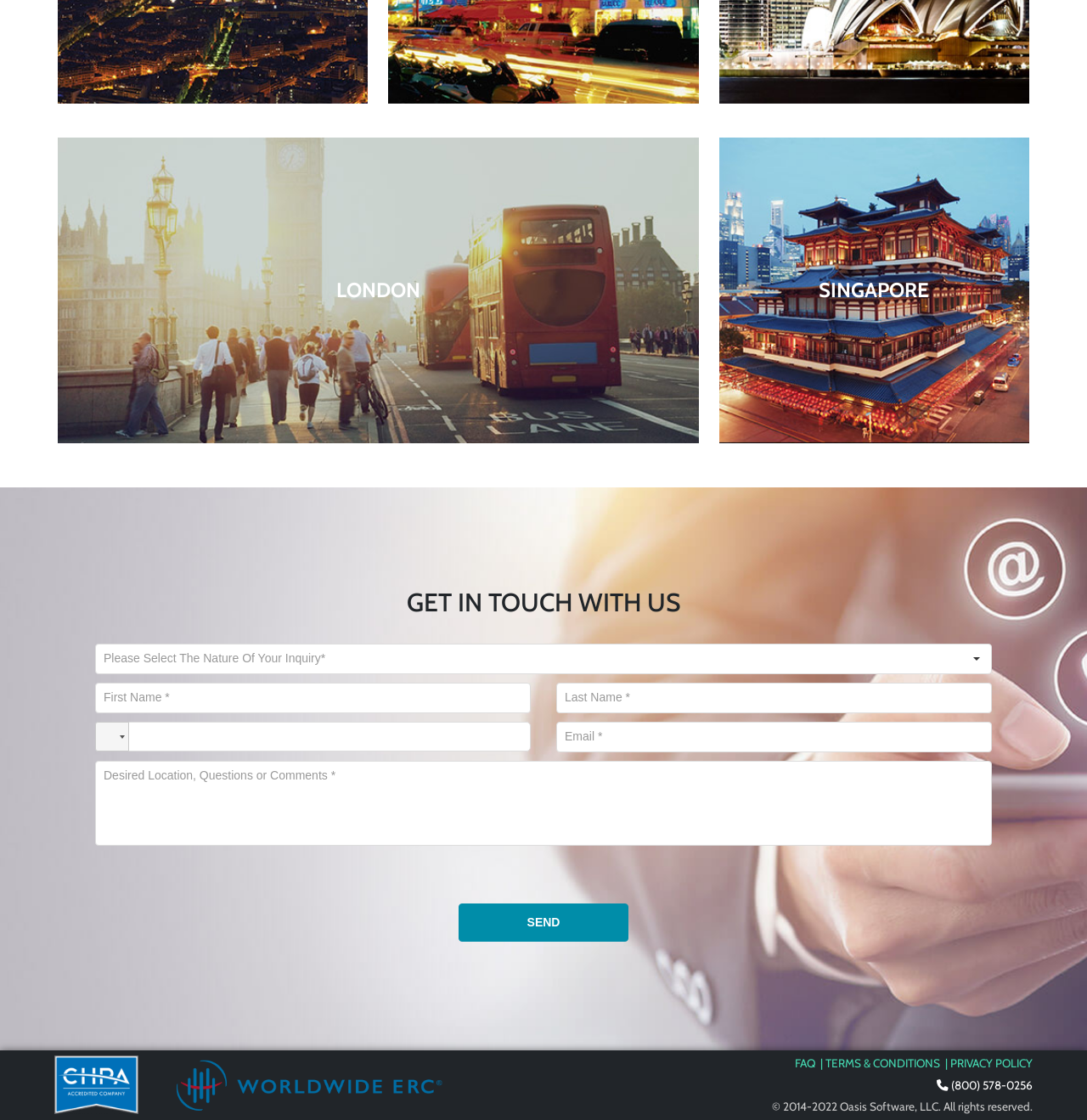Calculate the bounding box coordinates of the UI element given the description: "placeholder="Phone Number *"".

[0.088, 0.644, 0.488, 0.671]